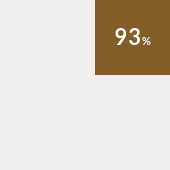What is the font color of the percentage?
Answer the question with a thorough and detailed explanation.

The caption states that the number '93%' is in a 'bold white font', indicating that the font color is white.